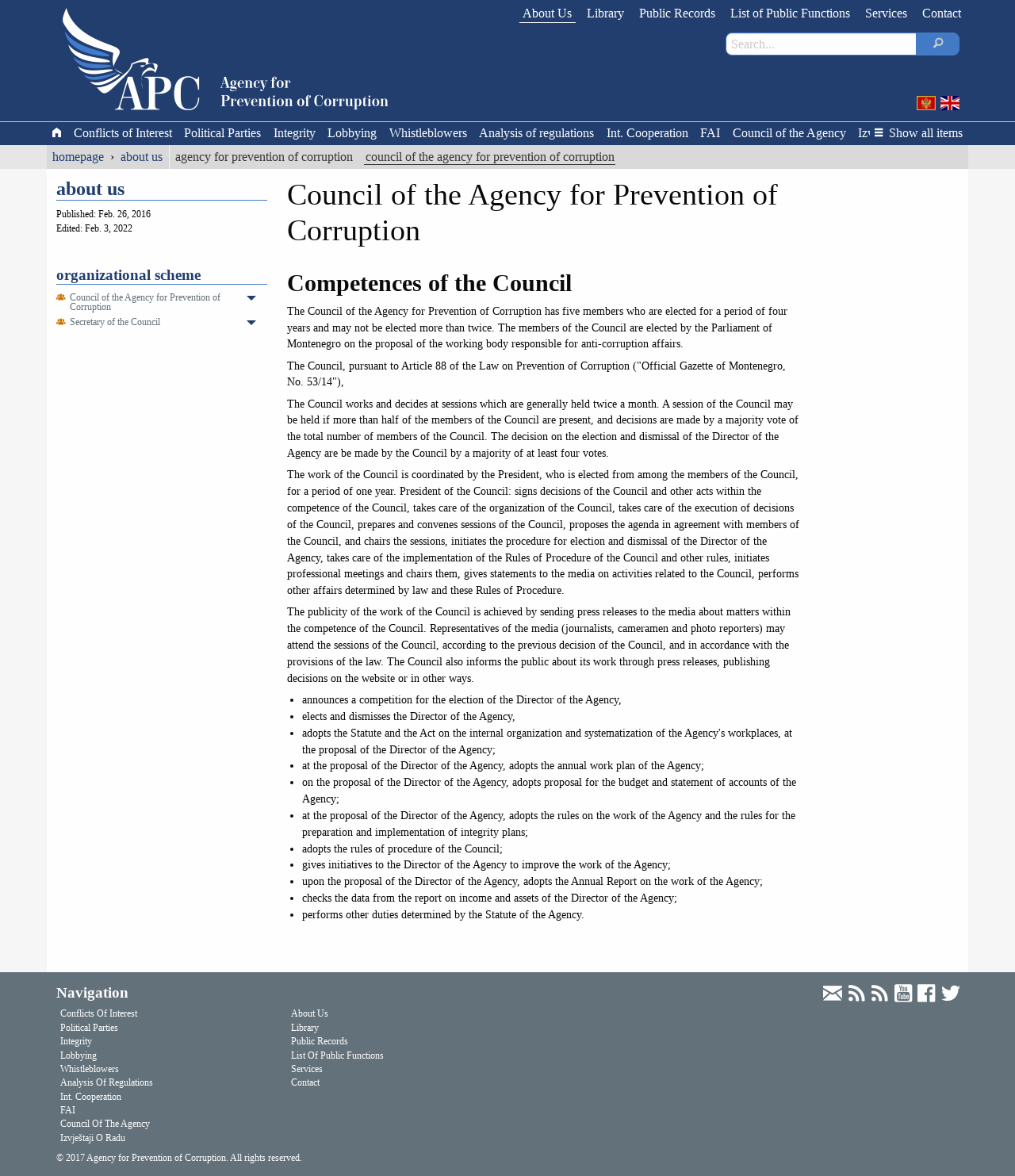Determine the bounding box coordinates for the UI element described. Format the coordinates as (top-left x, top-left y, bottom-right x, bottom-right y) and ensure all values are between 0 and 1. Element description: title="English"

[0.924, 0.077, 0.948, 0.098]